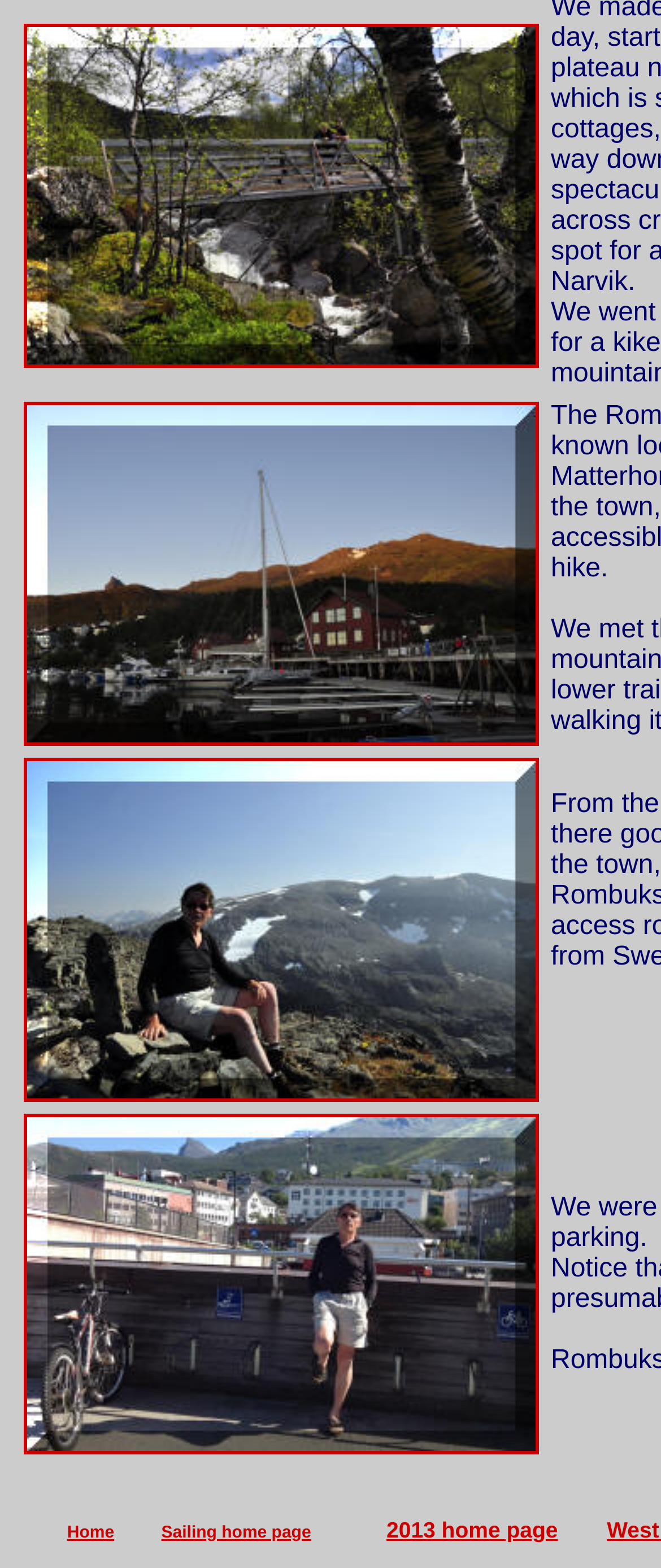Using floating point numbers between 0 and 1, provide the bounding box coordinates in the format (top-left x, top-left y, bottom-right x, bottom-right y). Locate the UI element described here: 2013 home page

[0.585, 0.967, 0.844, 0.983]